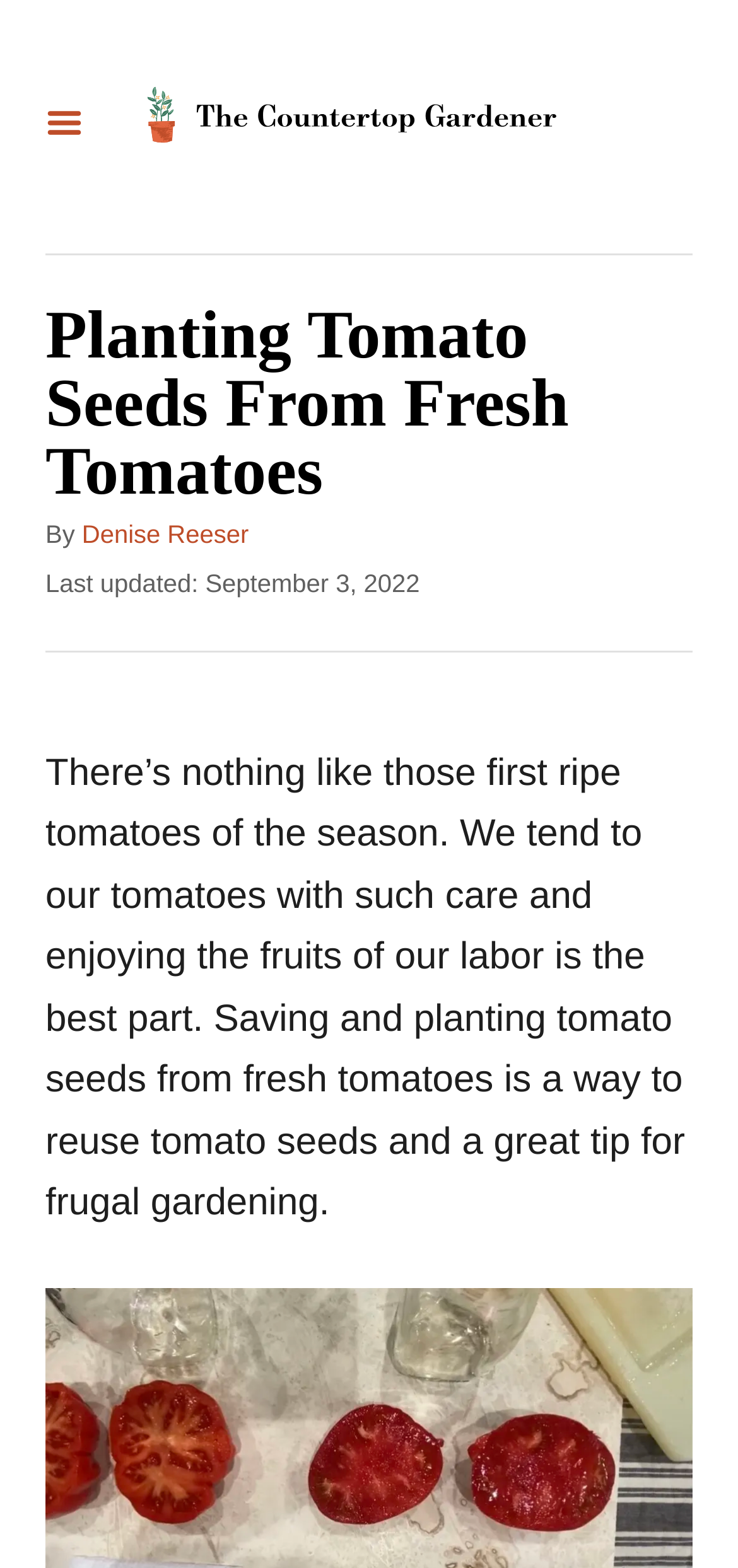Answer the following query concisely with a single word or phrase:
What is the topic of this article?

Planting tomato seeds